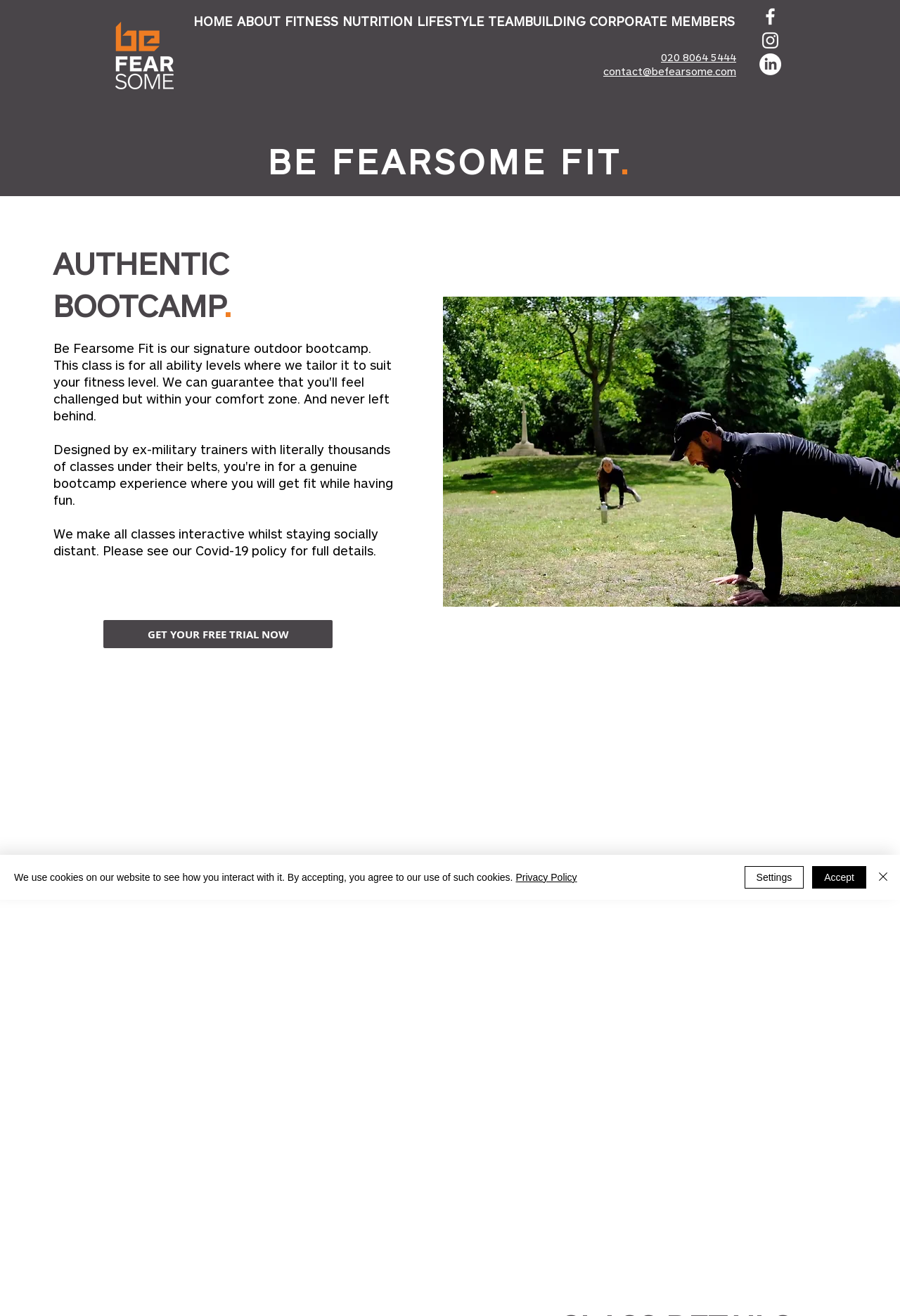Please specify the bounding box coordinates of the clickable section necessary to execute the following command: "Visit Facebook page".

[0.844, 0.004, 0.868, 0.021]